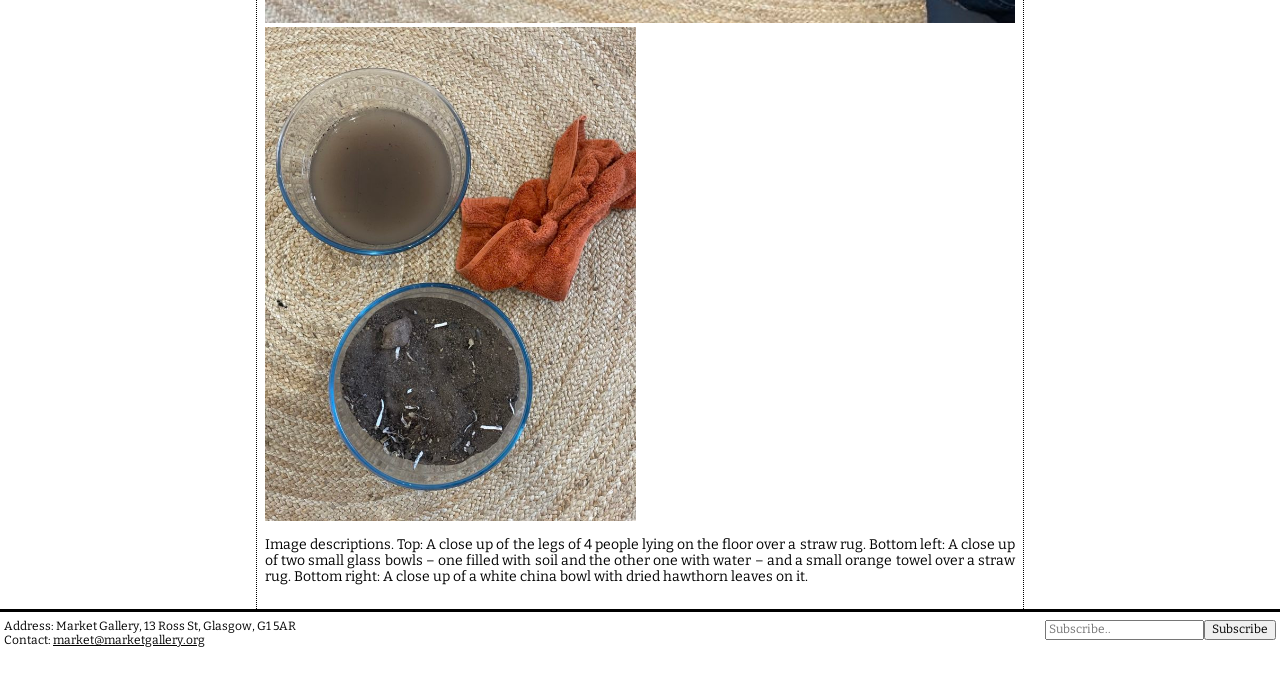What is the address of the Market Gallery?
Respond to the question with a well-detailed and thorough answer.

I found the address in the StaticText element with the ID 97, which contains the text 'Address: Market Gallery, 13 Ross St, Glasgow, G1 5AR'.